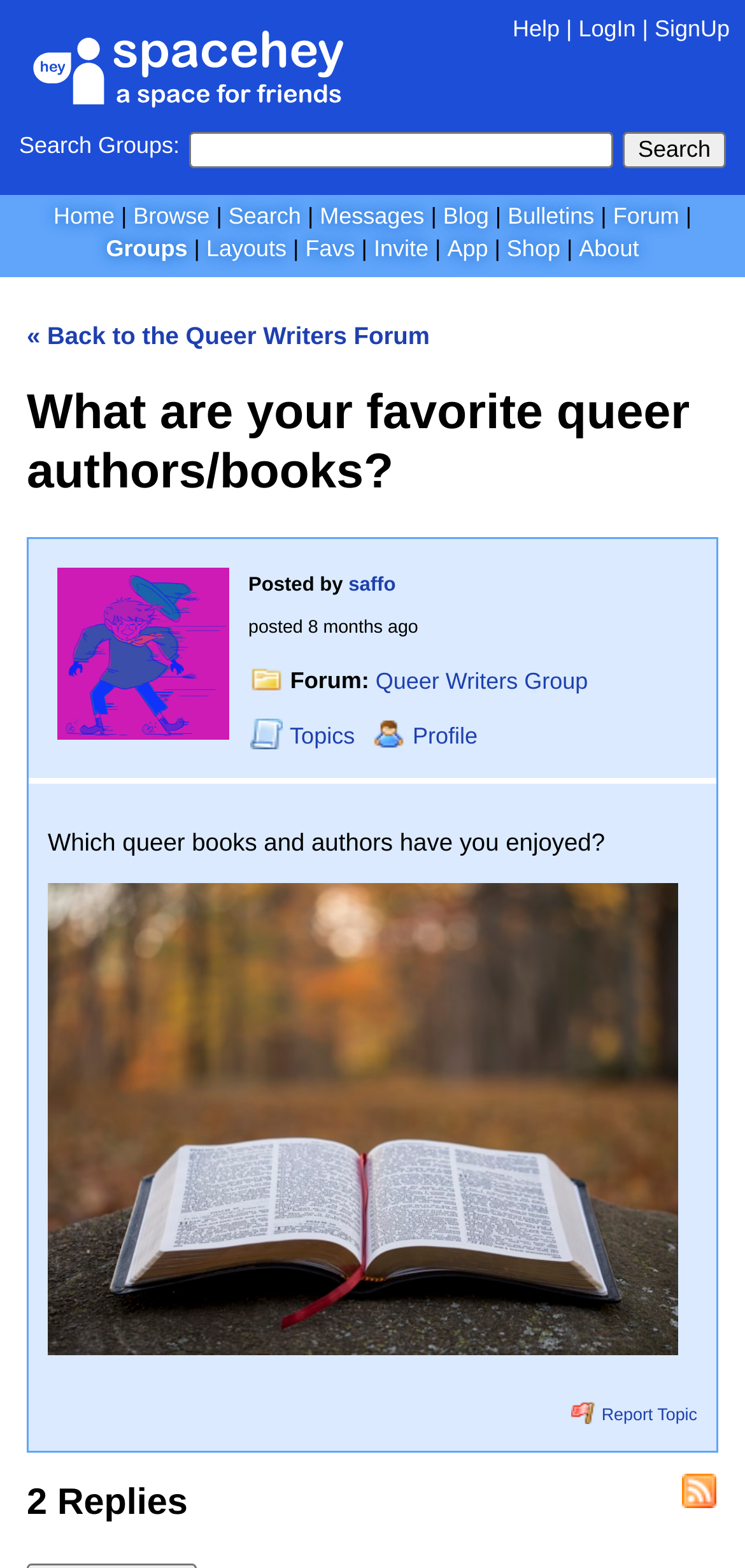Please locate the bounding box coordinates of the element that should be clicked to achieve the given instruction: "check publication date".

None